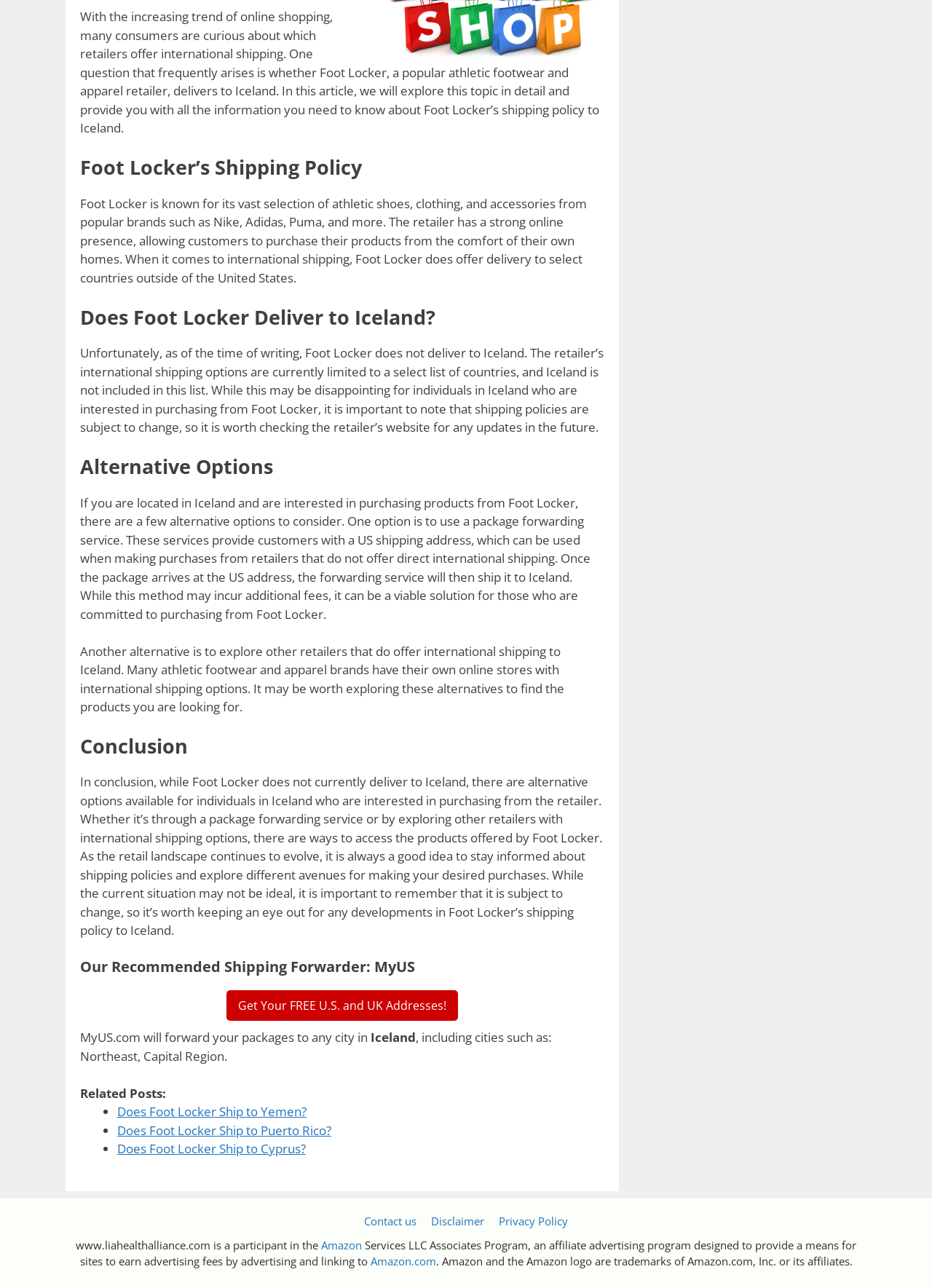Return the bounding box coordinates of the UI element that corresponds to this description: "简体中文". The coordinates must be given as four float numbers in the range of 0 and 1, [left, top, right, bottom].

None